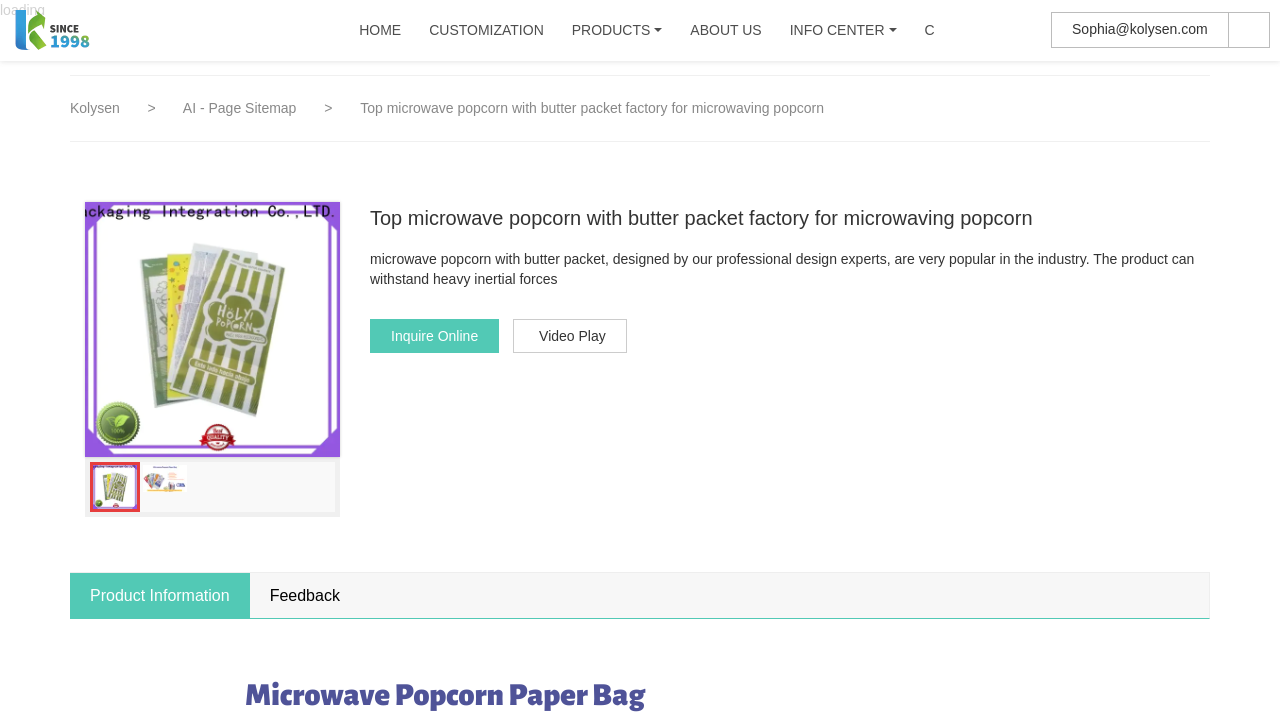Please determine the bounding box coordinates of the element's region to click in order to carry out the following instruction: "Inquire Online". The coordinates should be four float numbers between 0 and 1, i.e., [left, top, right, bottom].

[0.289, 0.444, 0.39, 0.491]